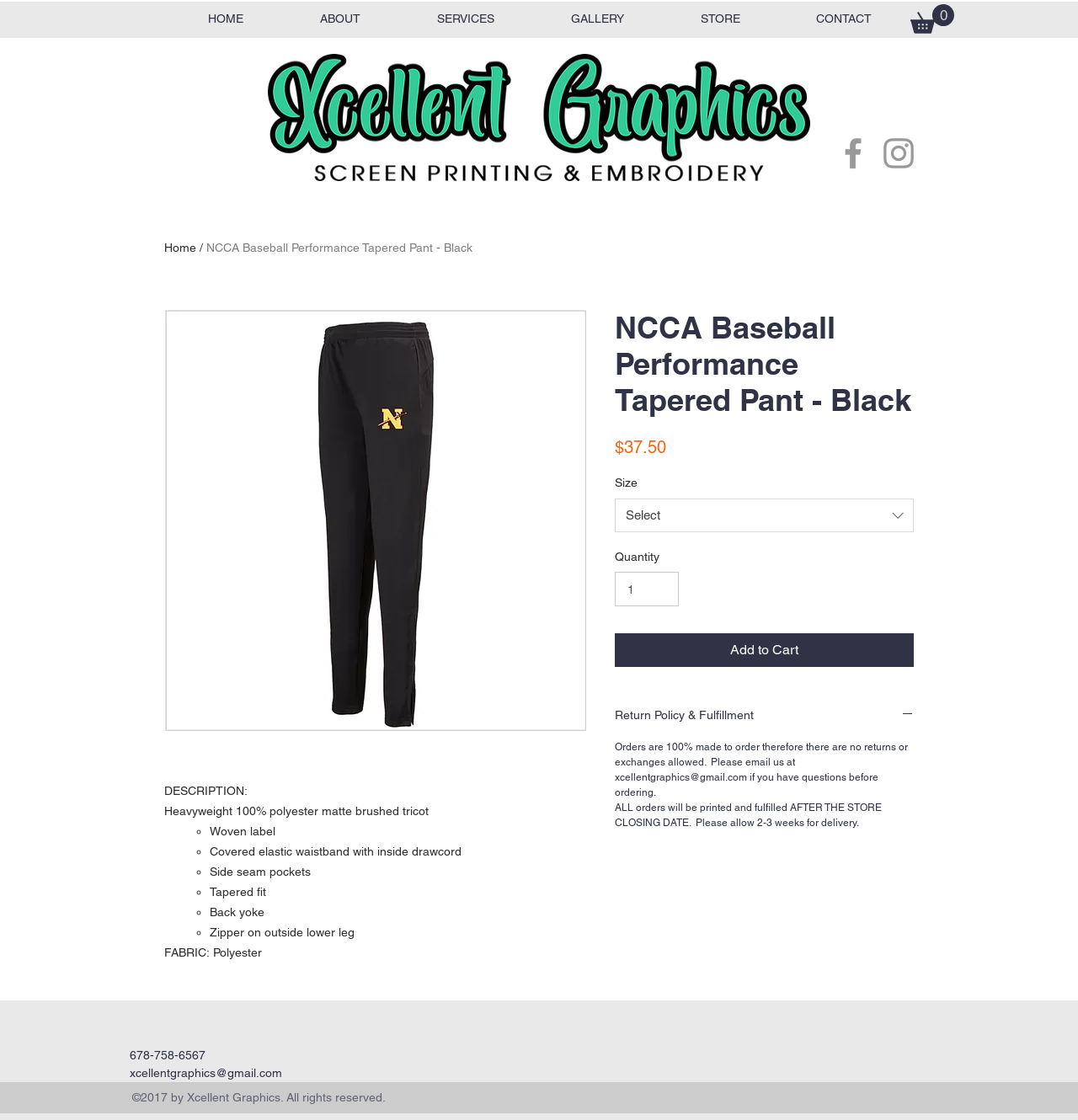Find the bounding box coordinates of the element I should click to carry out the following instruction: "Click the 'HOME' link".

[0.157, 0.004, 0.261, 0.03]